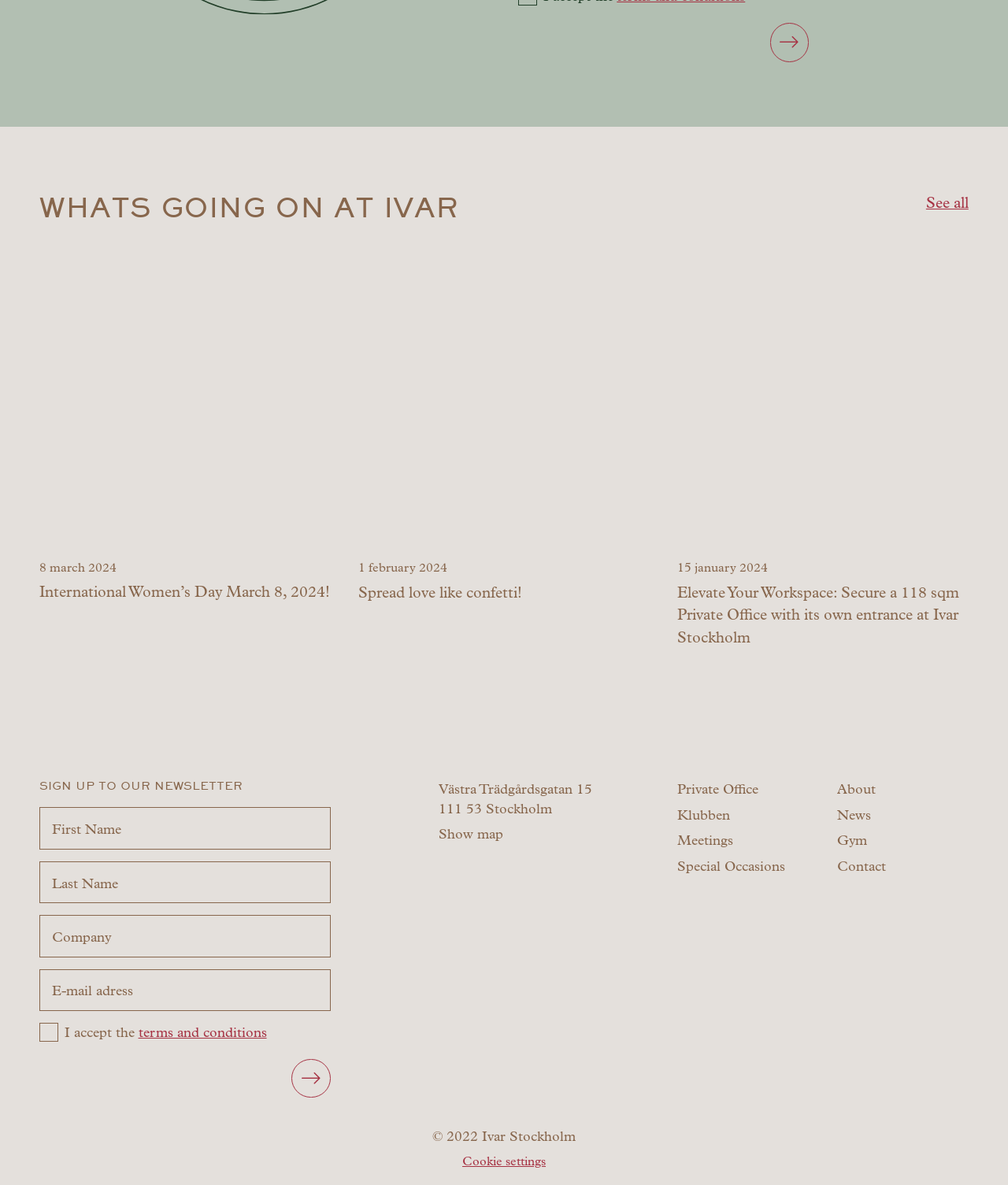Pinpoint the bounding box coordinates of the clickable element to carry out the following instruction: "View the map."

[0.435, 0.697, 0.499, 0.711]